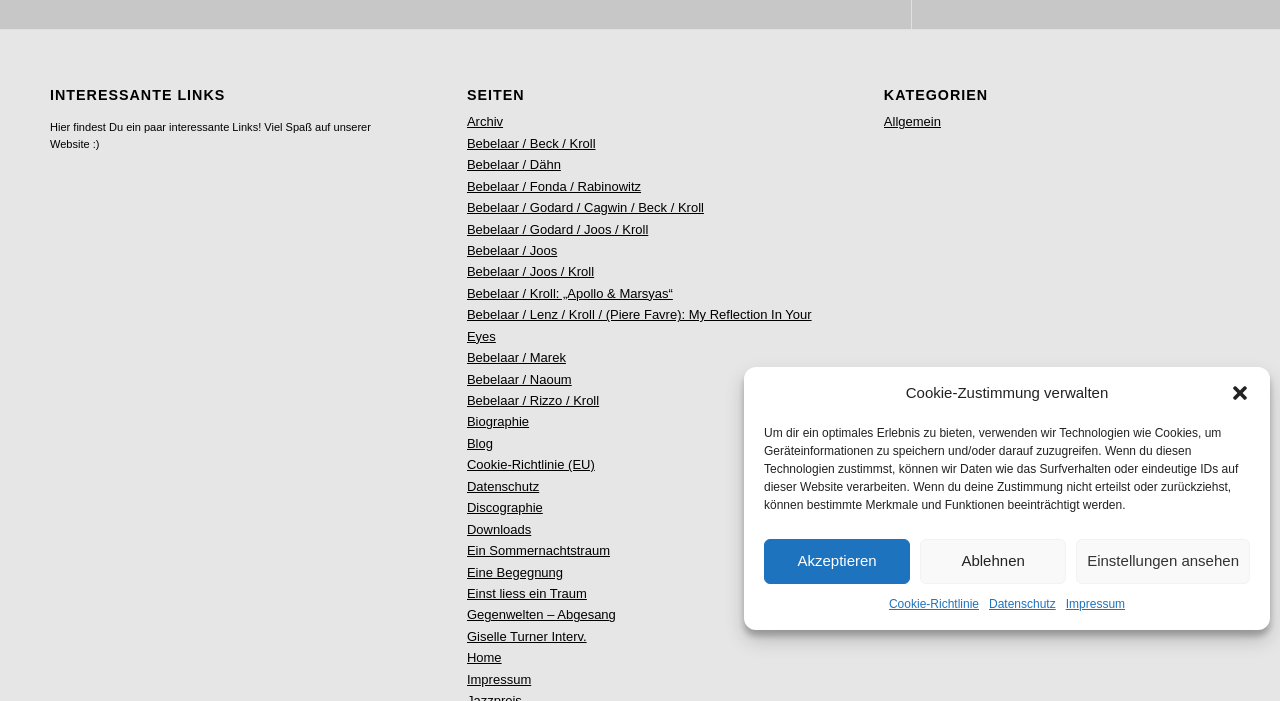Identify the bounding box coordinates for the UI element described as follows: Giselle Turner Interv.. Use the format (top-left x, top-left y, bottom-right x, bottom-right y) and ensure all values are floating point numbers between 0 and 1.

[0.365, 0.897, 0.458, 0.918]